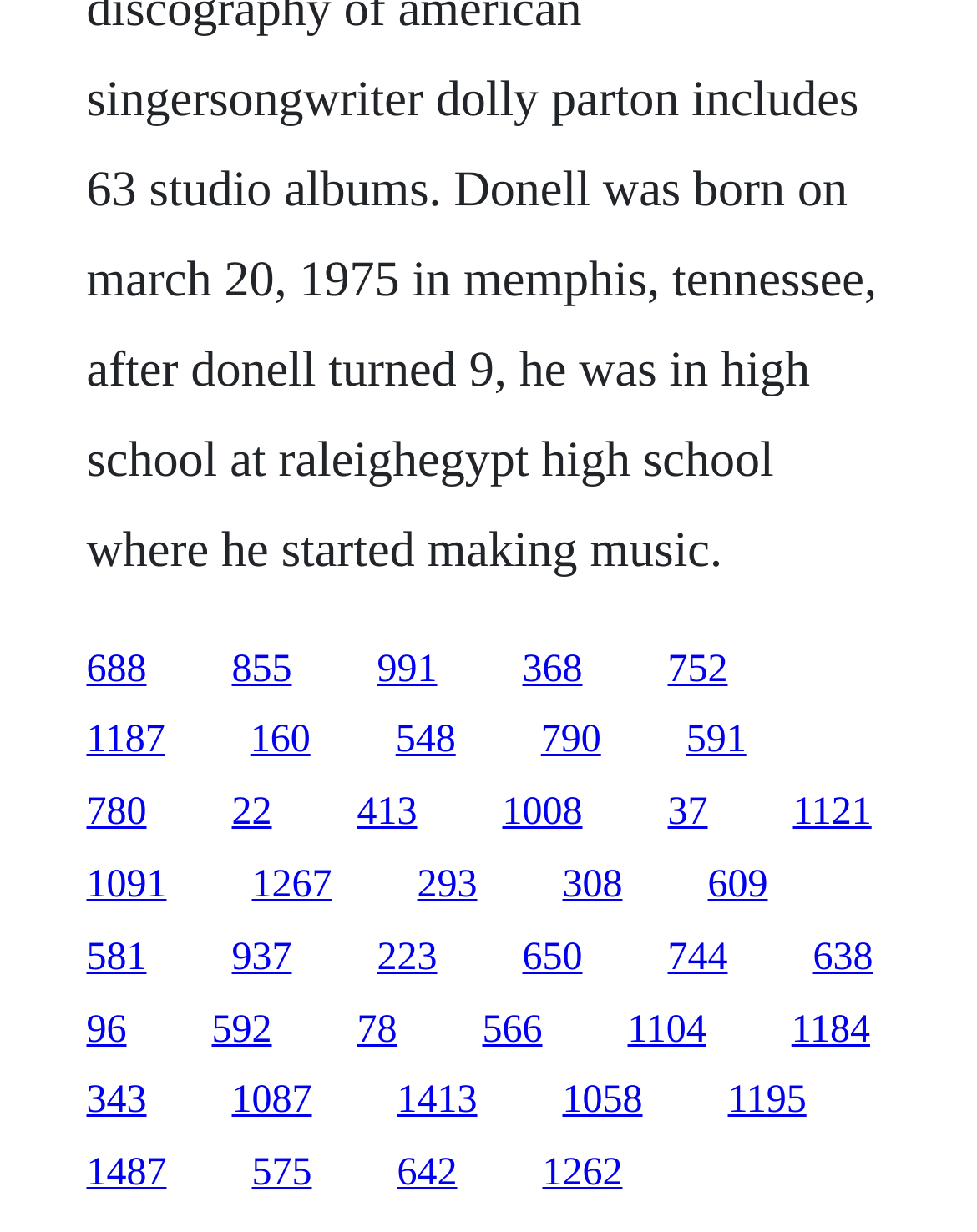Are the links arranged in a single row?
Using the visual information, respond with a single word or phrase.

No